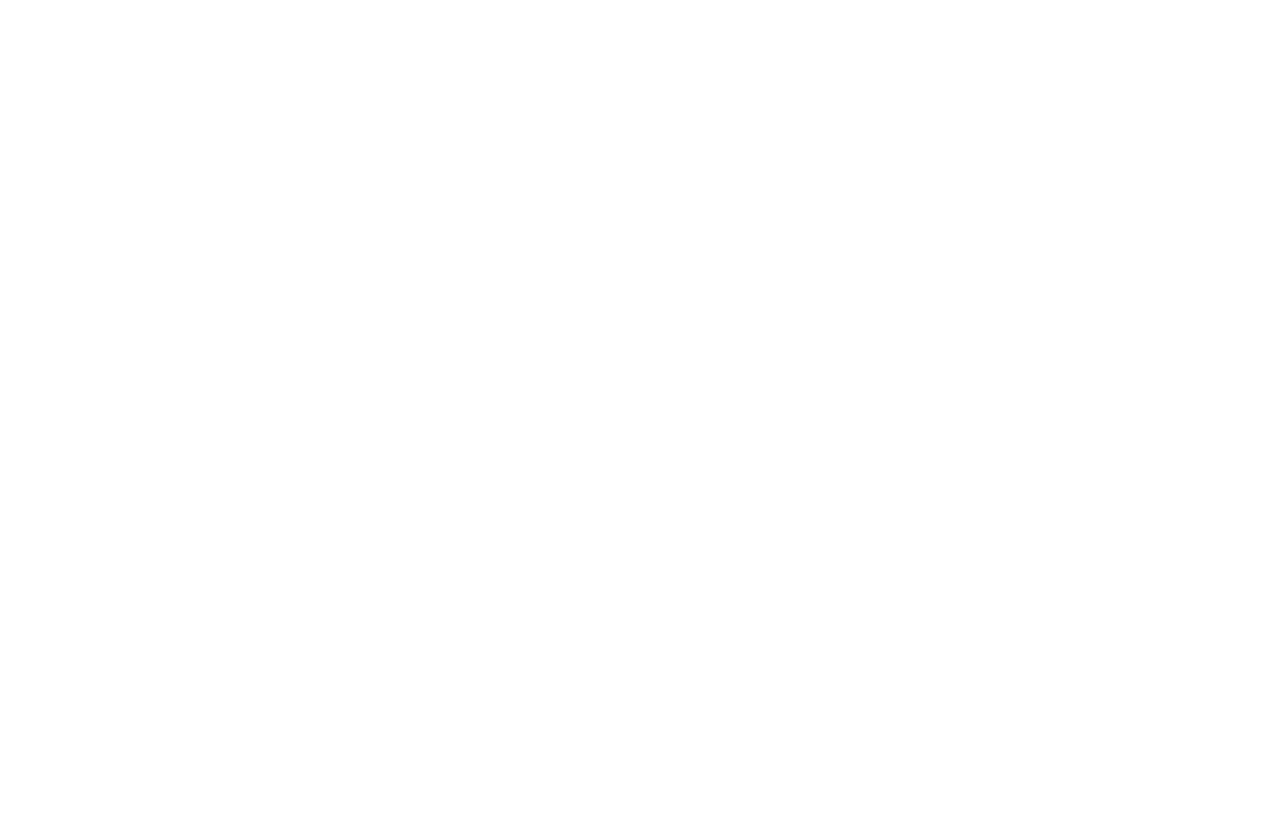Locate the bounding box coordinates of the clickable area to execute the instruction: "View posts from March 2024". Provide the coordinates as four float numbers between 0 and 1, represented as [left, top, right, bottom].

None